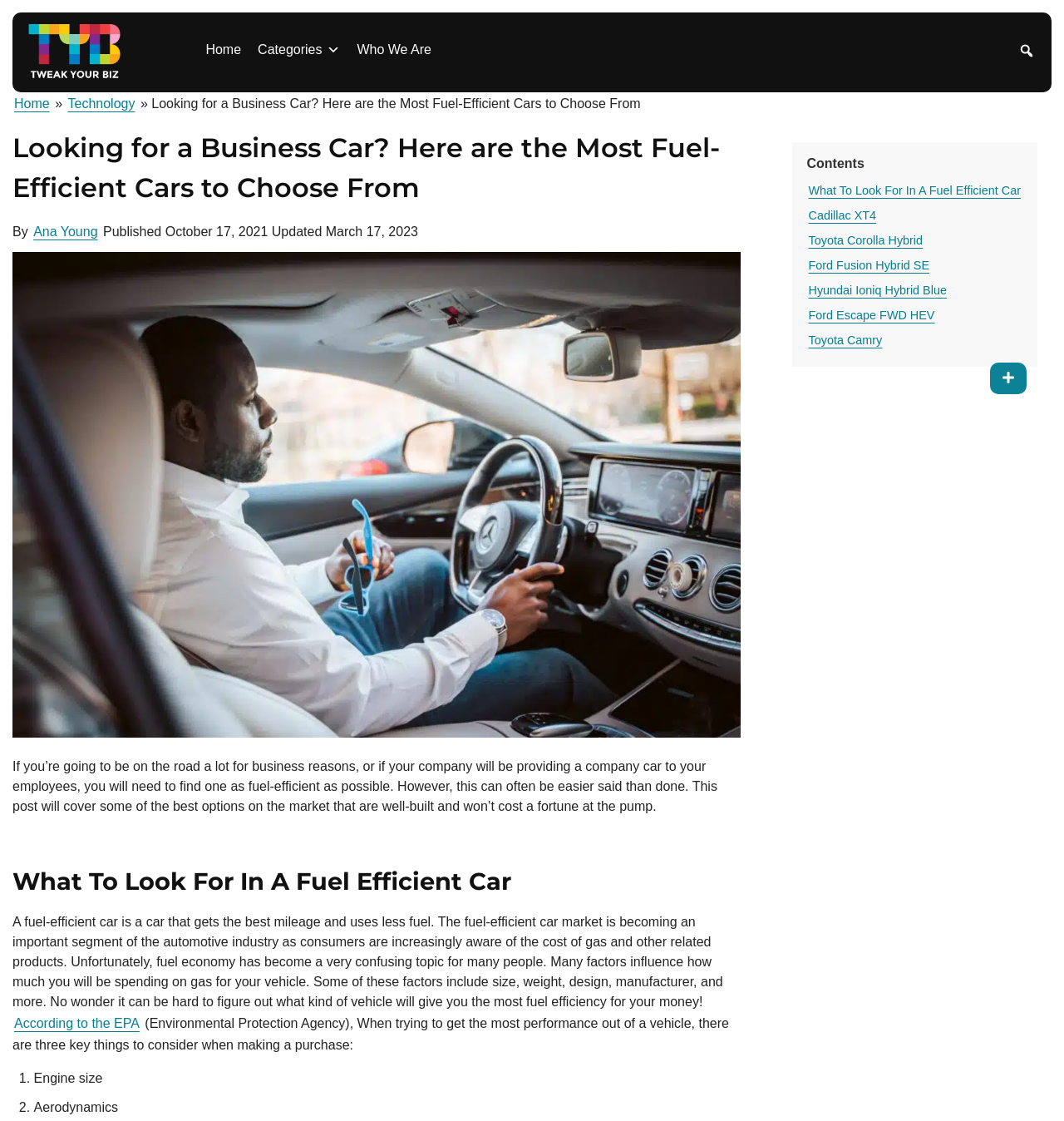Provide the bounding box coordinates of the area you need to click to execute the following instruction: "Learn about the Toyota Corolla Hybrid".

[0.758, 0.204, 0.869, 0.225]